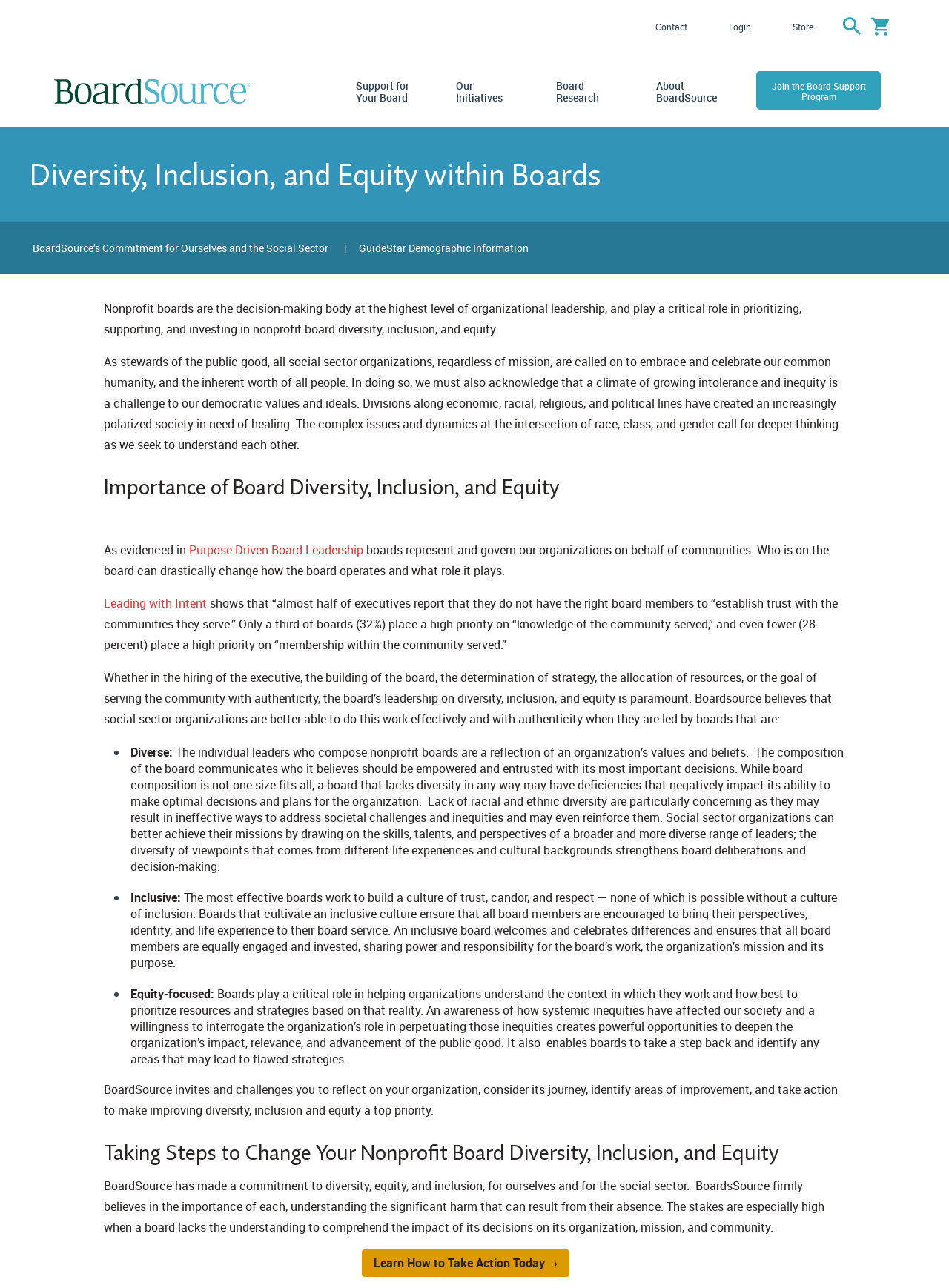What are the three key aspects of a board?
Based on the image, answer the question in a detailed manner.

The webpage highlights that boards should be diverse, inclusive, and equity-focused. It explains that a diverse board represents and governs organizations on behalf of communities, an inclusive board builds a culture of trust and respect, and an equity-focused board helps organizations understand the context in which they work and prioritize resources and strategies accordingly.